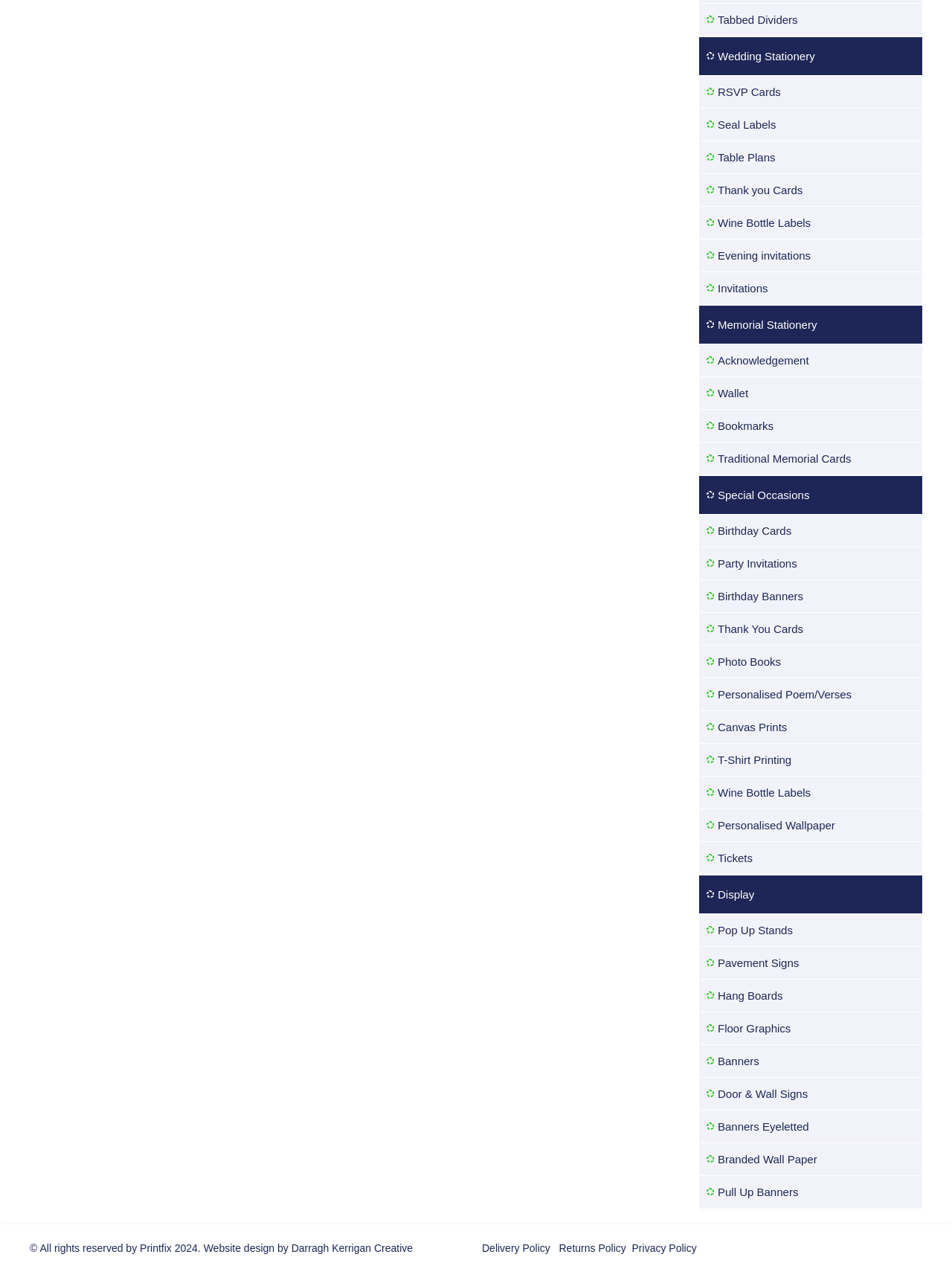Answer the question with a brief word or phrase:
What is the purpose of the 'Wine Bottle Labels' product?

Labeling wine bottles